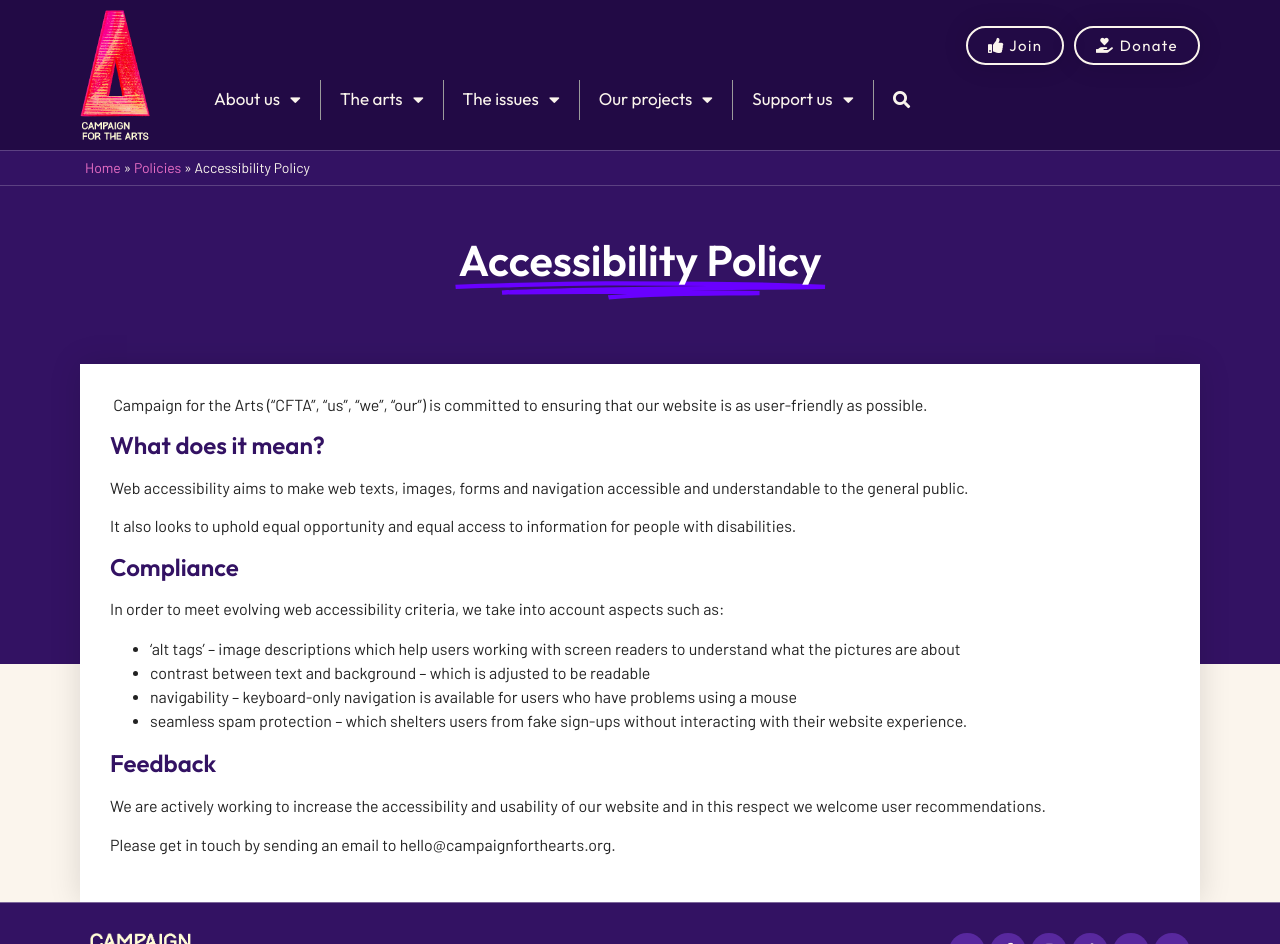Predict the bounding box coordinates of the area that should be clicked to accomplish the following instruction: "Click Feedback". The bounding box coordinates should consist of four float numbers between 0 and 1, i.e., [left, top, right, bottom].

[0.086, 0.795, 0.914, 0.825]